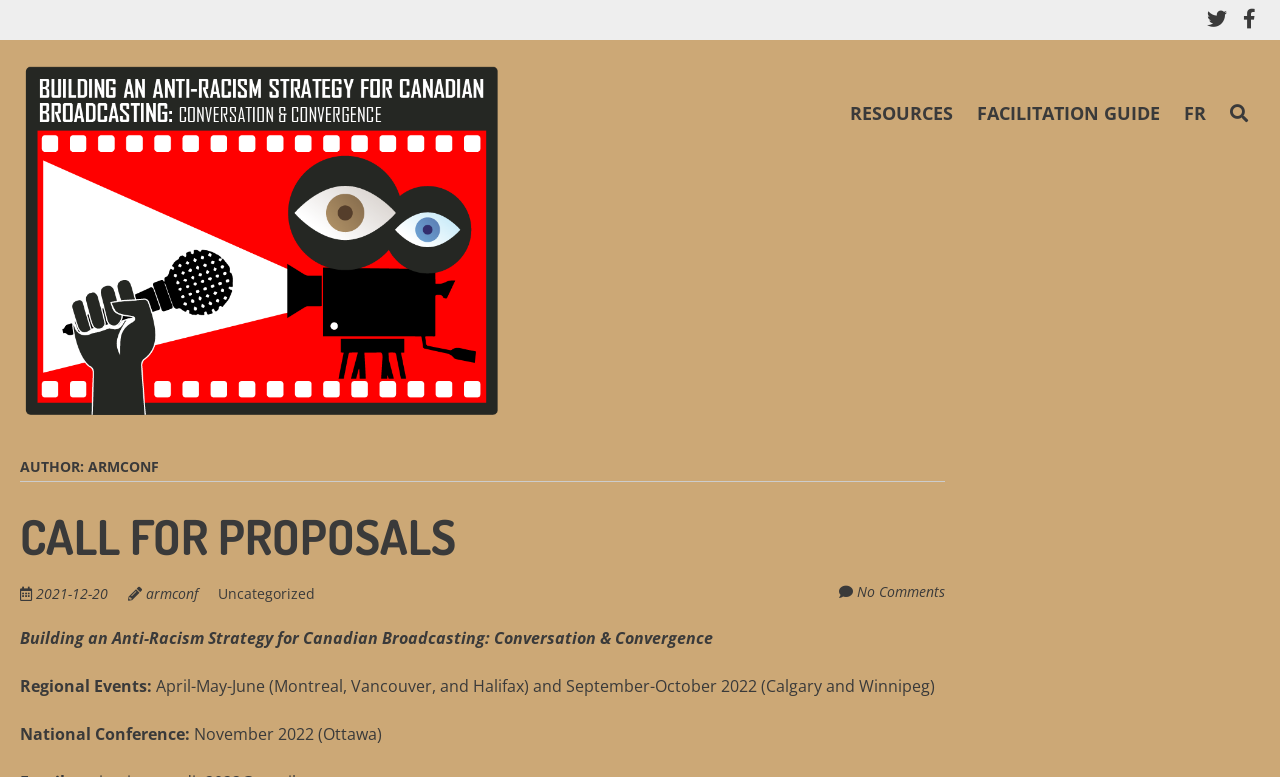Please identify the bounding box coordinates of the clickable element to fulfill the following instruction: "Follow me on Twitter". The coordinates should be four float numbers between 0 and 1, i.e., [left, top, right, bottom].

[0.94, 0.005, 0.962, 0.046]